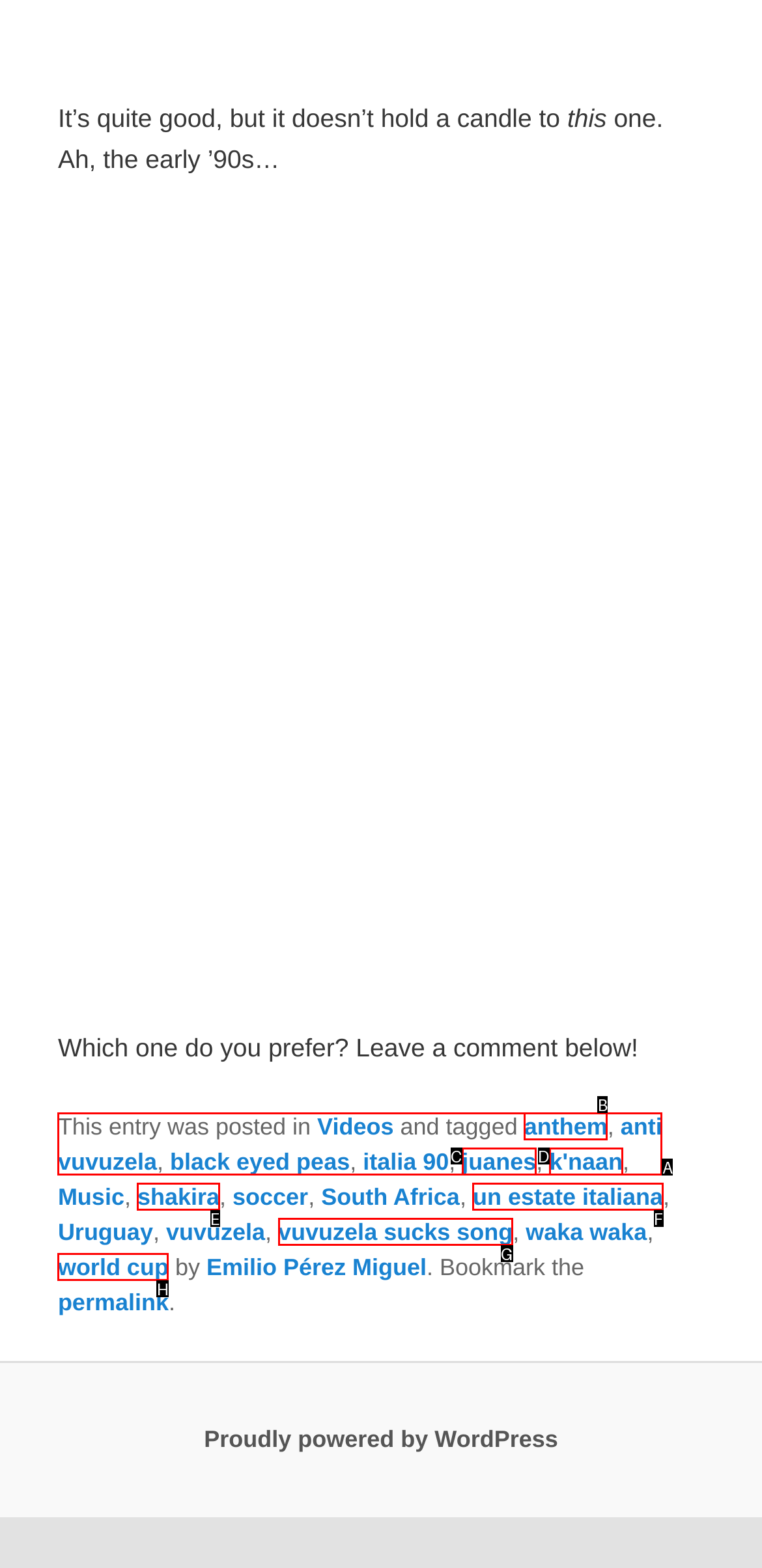From the choices provided, which HTML element best fits the description: world cup? Answer with the appropriate letter.

H